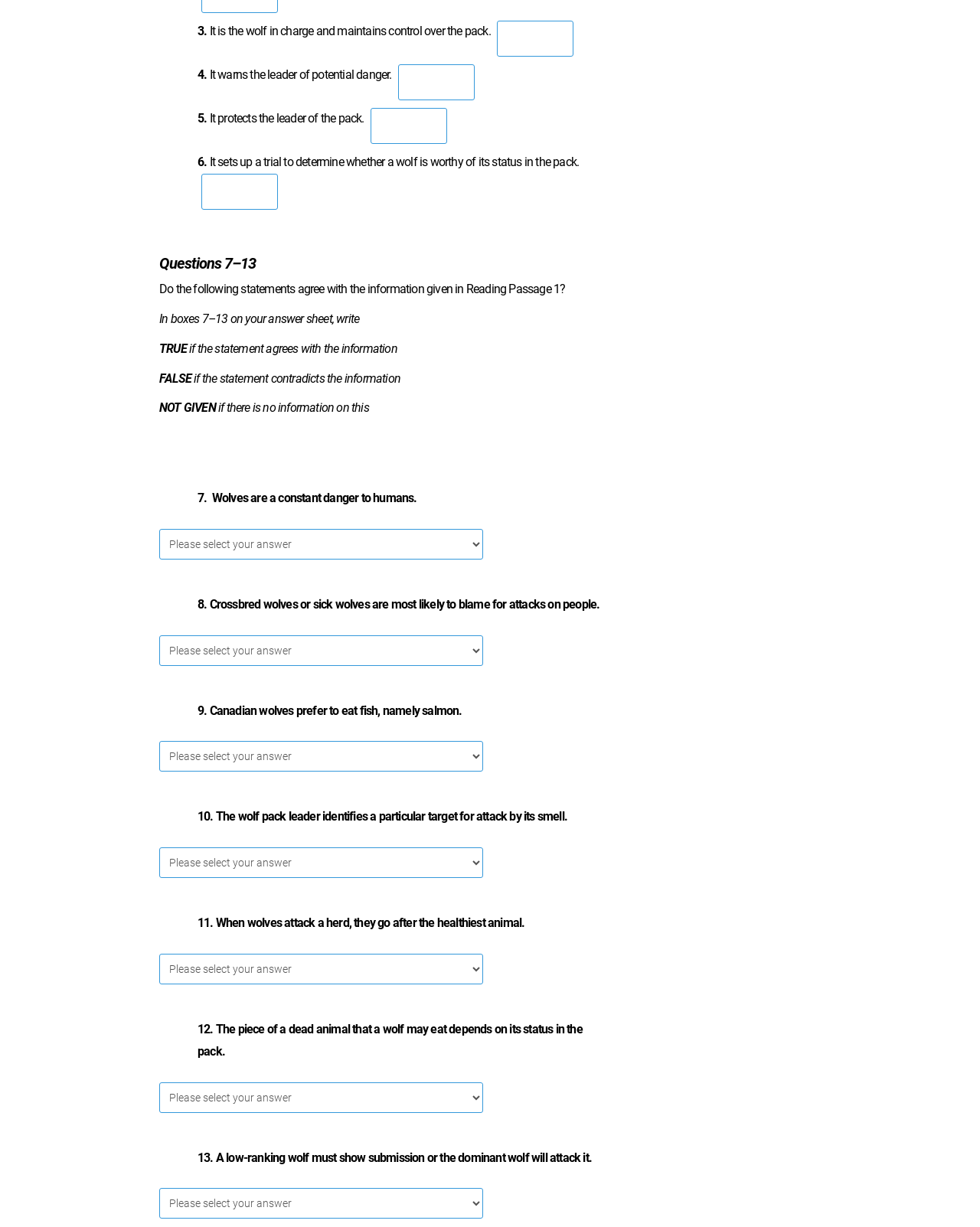Identify the bounding box coordinates of the clickable region to carry out the given instruction: "Add to wishlist".

None